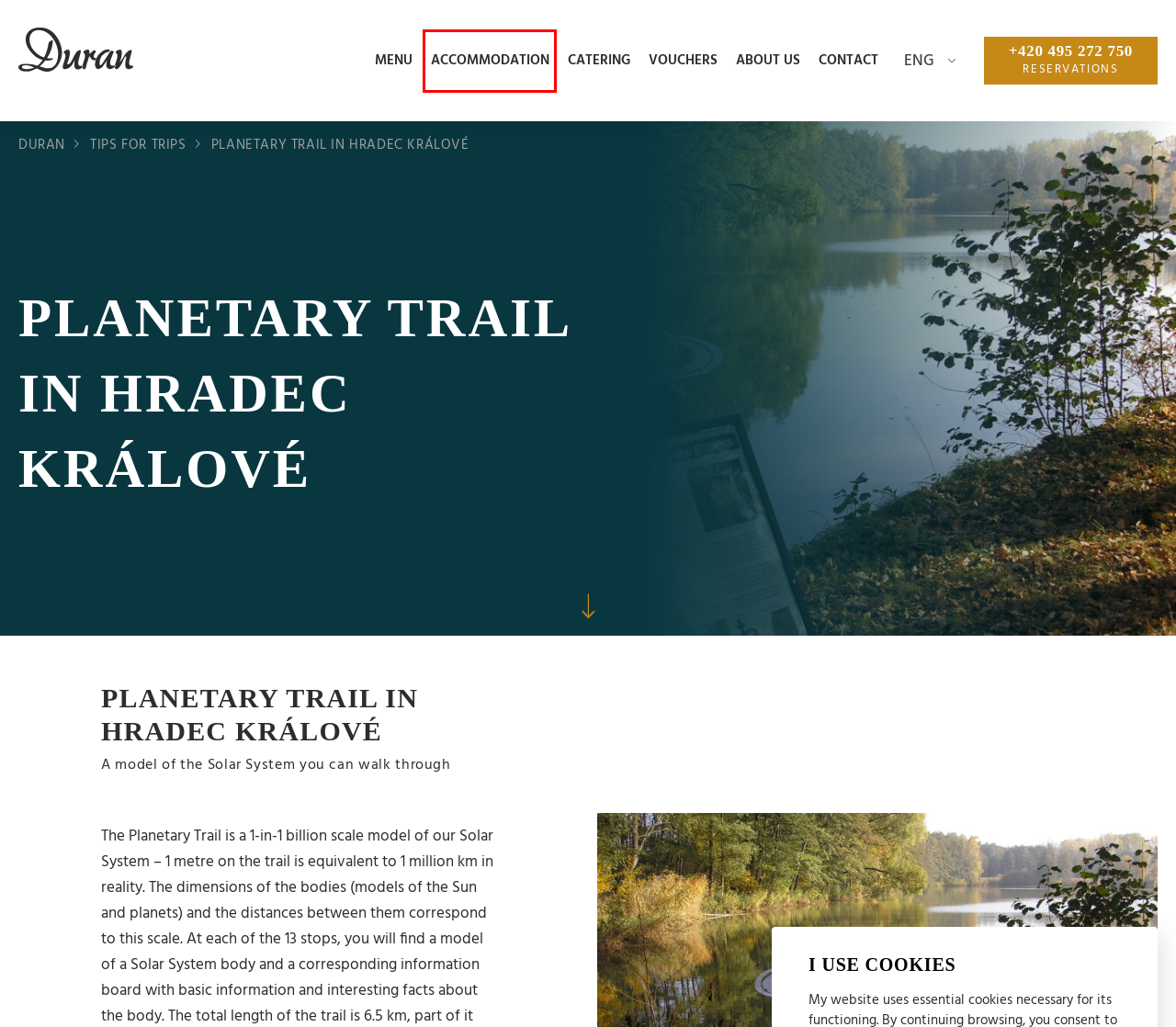You have a screenshot showing a webpage with a red bounding box highlighting an element. Choose the webpage description that best fits the new webpage after clicking the highlighted element. The descriptions are:
A. Vouchers - Duran
B. Restaurant Grill Duran - Jedinečná stylová restaurace v Hradci Králové
C. Seasonal menu - Duran
D. Hvězdárna a planetárium v Hradci Králové | Planetární stezka
E. Tips for trips Archive - Duran
F. Contact - Duran
G. About us - Duran
H. Accommodation - Duran

H